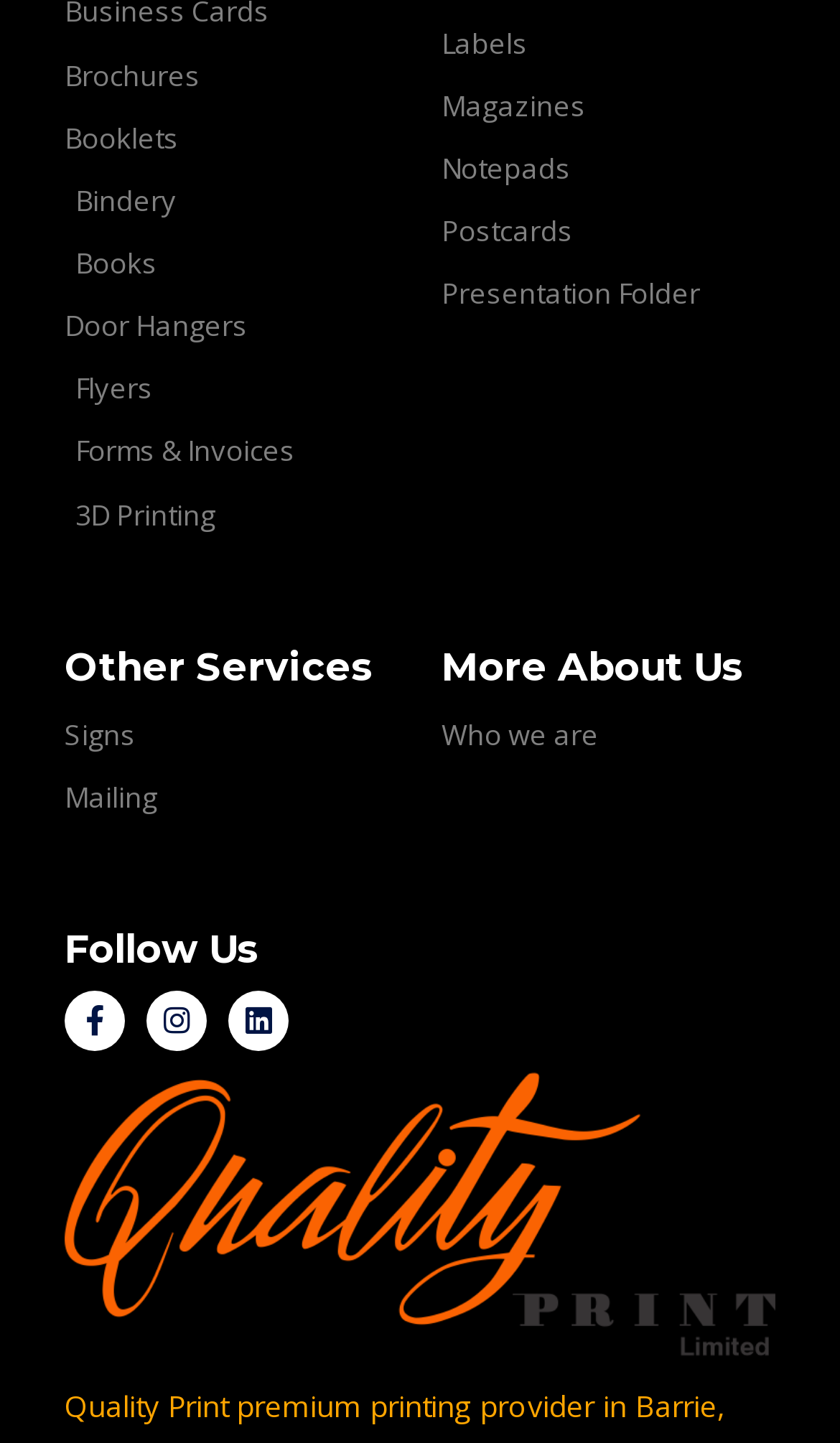Indicate the bounding box coordinates of the element that needs to be clicked to satisfy the following instruction: "Learn about who we are". The coordinates should be four float numbers between 0 and 1, i.e., [left, top, right, bottom].

[0.526, 0.495, 0.713, 0.522]